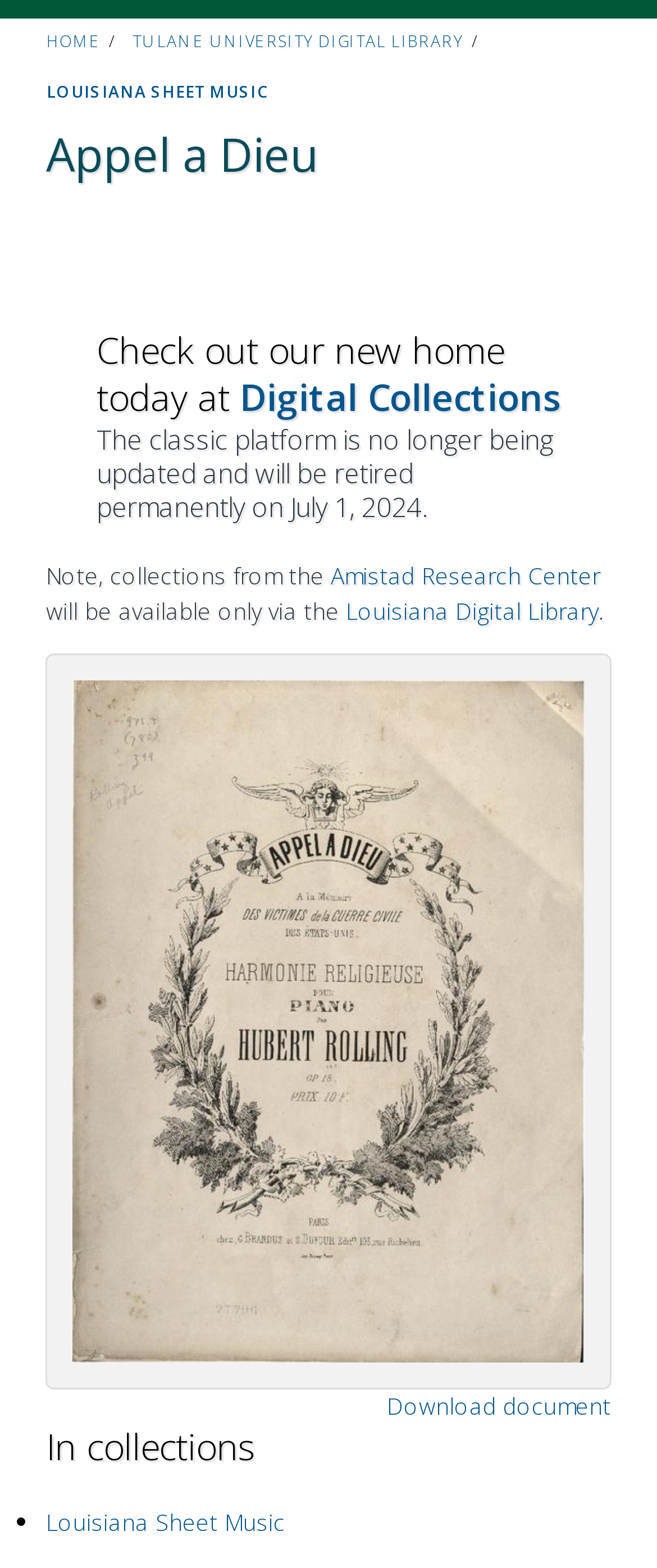Identify the bounding box of the UI component described as: "title="Appel a Dieu"".

[0.111, 0.434, 0.889, 0.869]